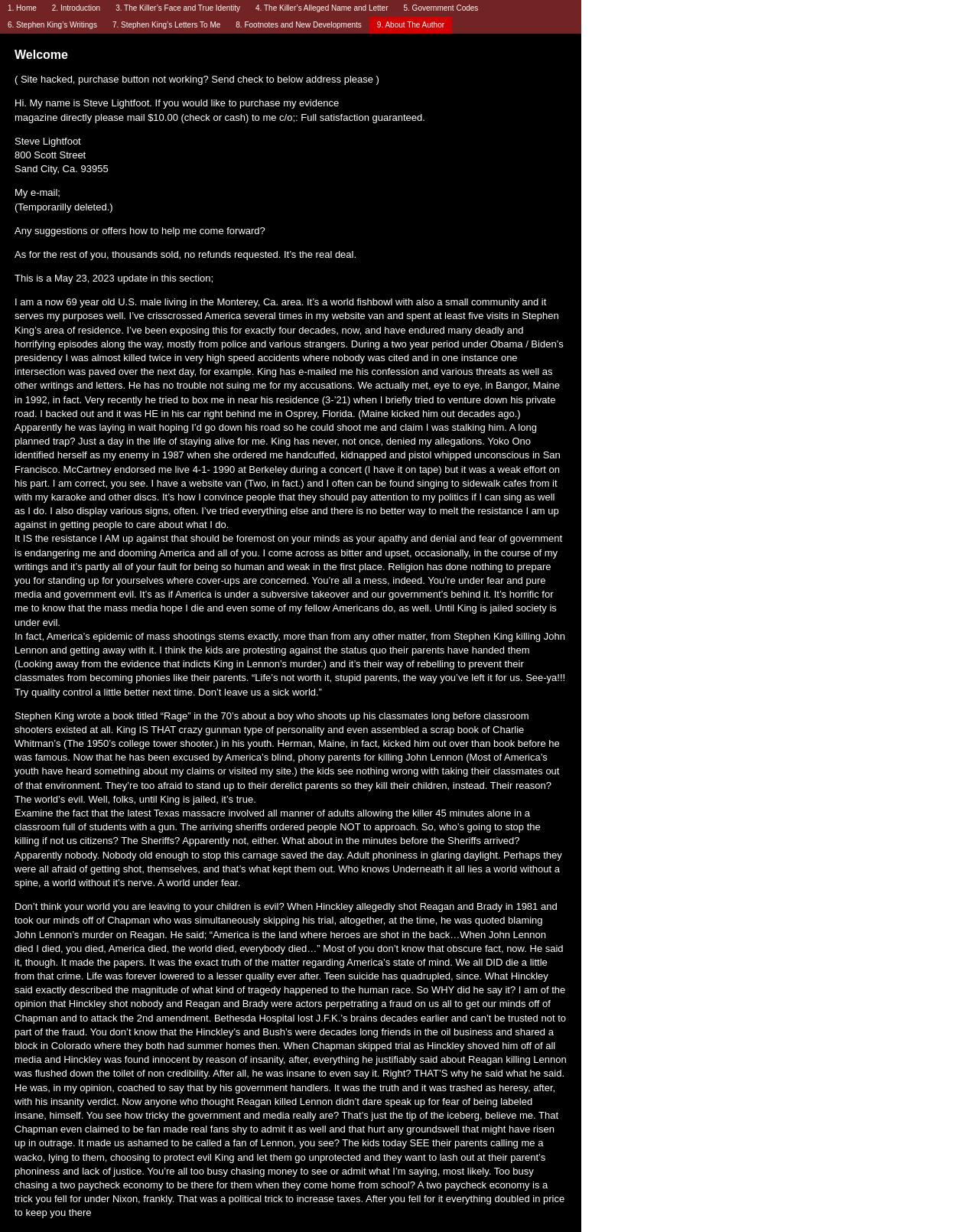What is the author's name?
Please provide a comprehensive and detailed answer to the question.

The author's name is mentioned in the text as 'Hi. My name is Steve Lightfoot.' which is located at the top of the webpage.